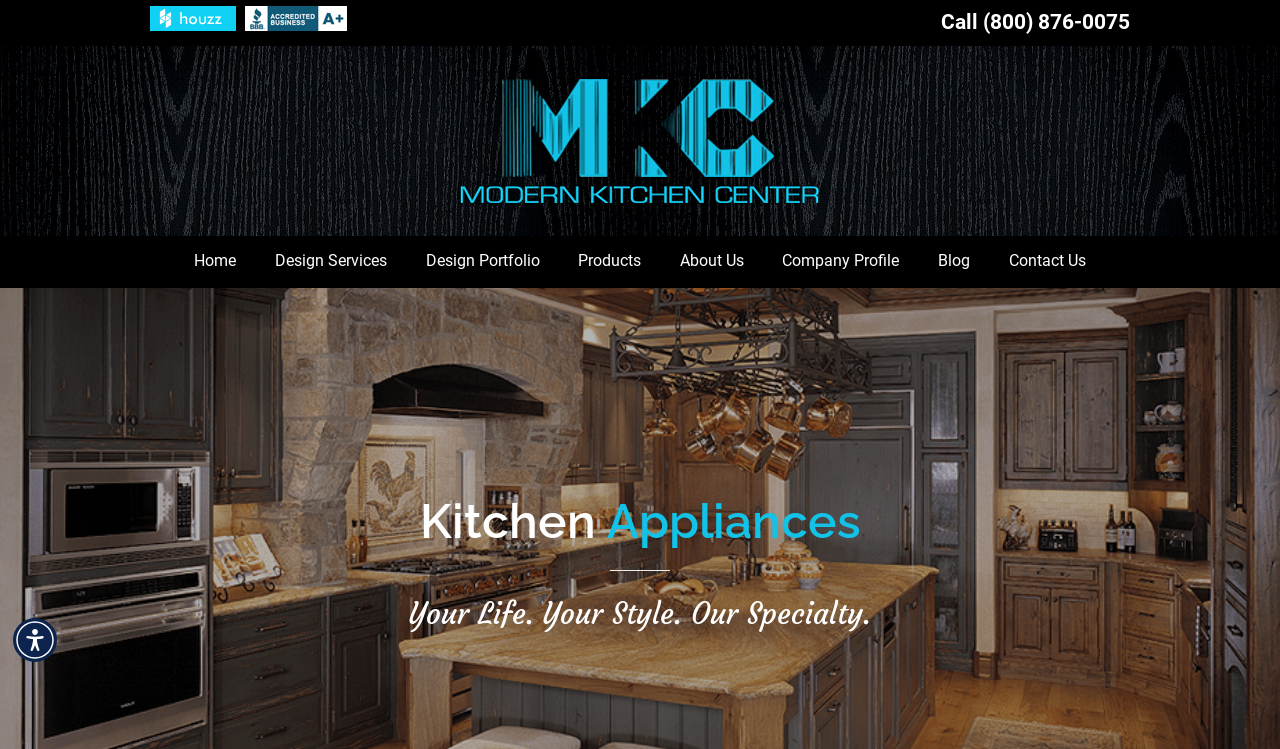Provide a one-word or short-phrase answer to the question:
How many main menu items are there?

7